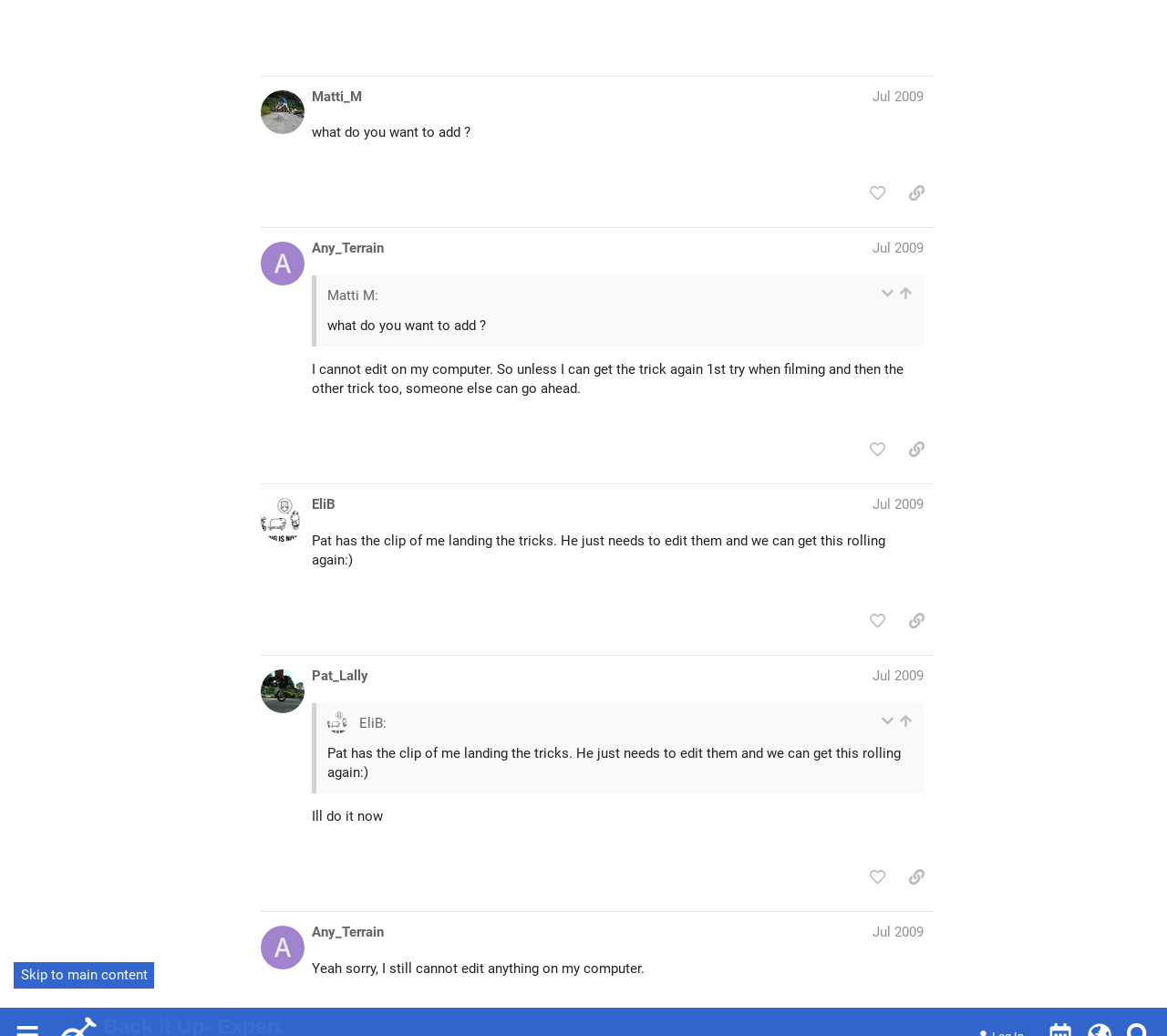Extract the main heading text from the webpage.

Back it Up- Expert